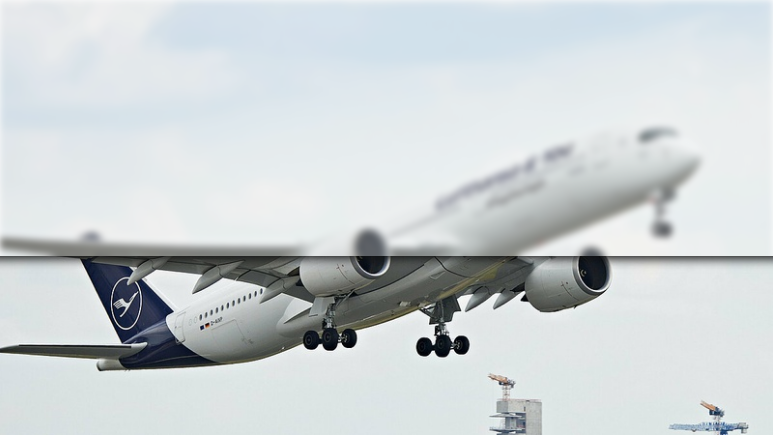Please examine the image and provide a detailed answer to the question: How many destinations does Lufthansa offer?

According to the caption, Lufthansa has expanded its destinations and flight connections to accommodate travelers, offering over 192 destinations and more than 1,800 weekly flights.